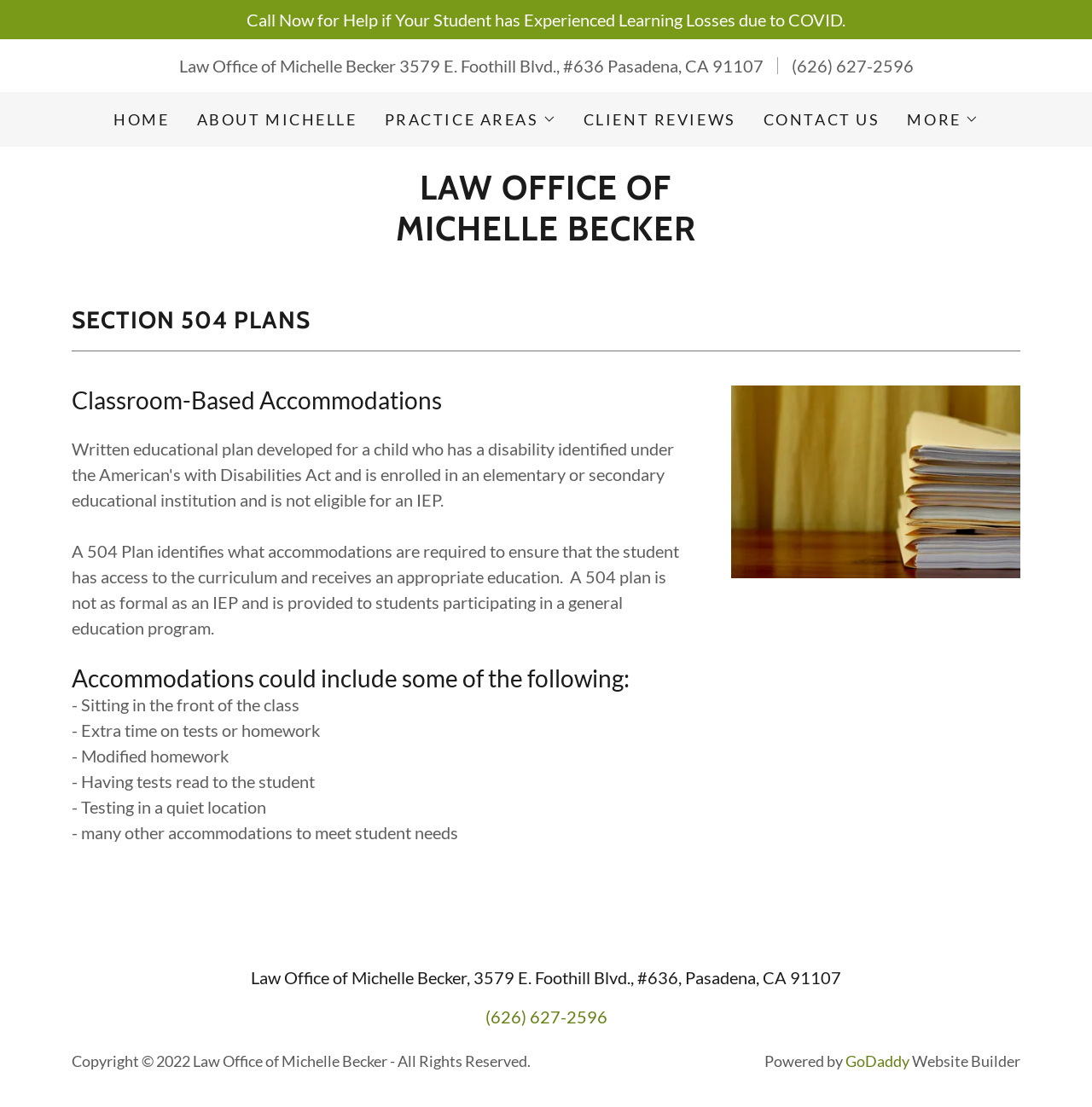Create a detailed summary of the webpage's content and design.

This webpage is about the Law Office of Michelle Becker, which provides services related to Section 504 plans for students with disabilities or special needs. 

At the top of the page, there is a call-to-action section with a heading "Call Now for Help if Your Student has Experienced Learning Losses due to COVID" and the law office's contact information, including a phone number and address. 

Below this section, there is a navigation menu with links to different pages, including "HOME", "ABOUT MICHELLE", "PRACTICE AREAS", "CLIENT REVIEWS", and "CONTACT US". The "PRACTICE AREAS" and "MORE" buttons have dropdown menus.

The main content of the page is divided into sections. The first section has a heading "SECTION 504 PLANS" and provides information about what a 504 plan is and its purpose. The second section has a heading "Classroom-Based Accommodations" and lists some examples of accommodations that can be included in a 504 plan, such as sitting in the front of the class, extra time on tests or homework, and modified homework.

There are two images on the page, one above the "Classroom-Based Accommodations" section and another within the "PRACTICE AREAS" dropdown menu.

At the bottom of the page, there is a footer section with the law office's contact information, copyright information, and a mention of the website builder used to create the site.